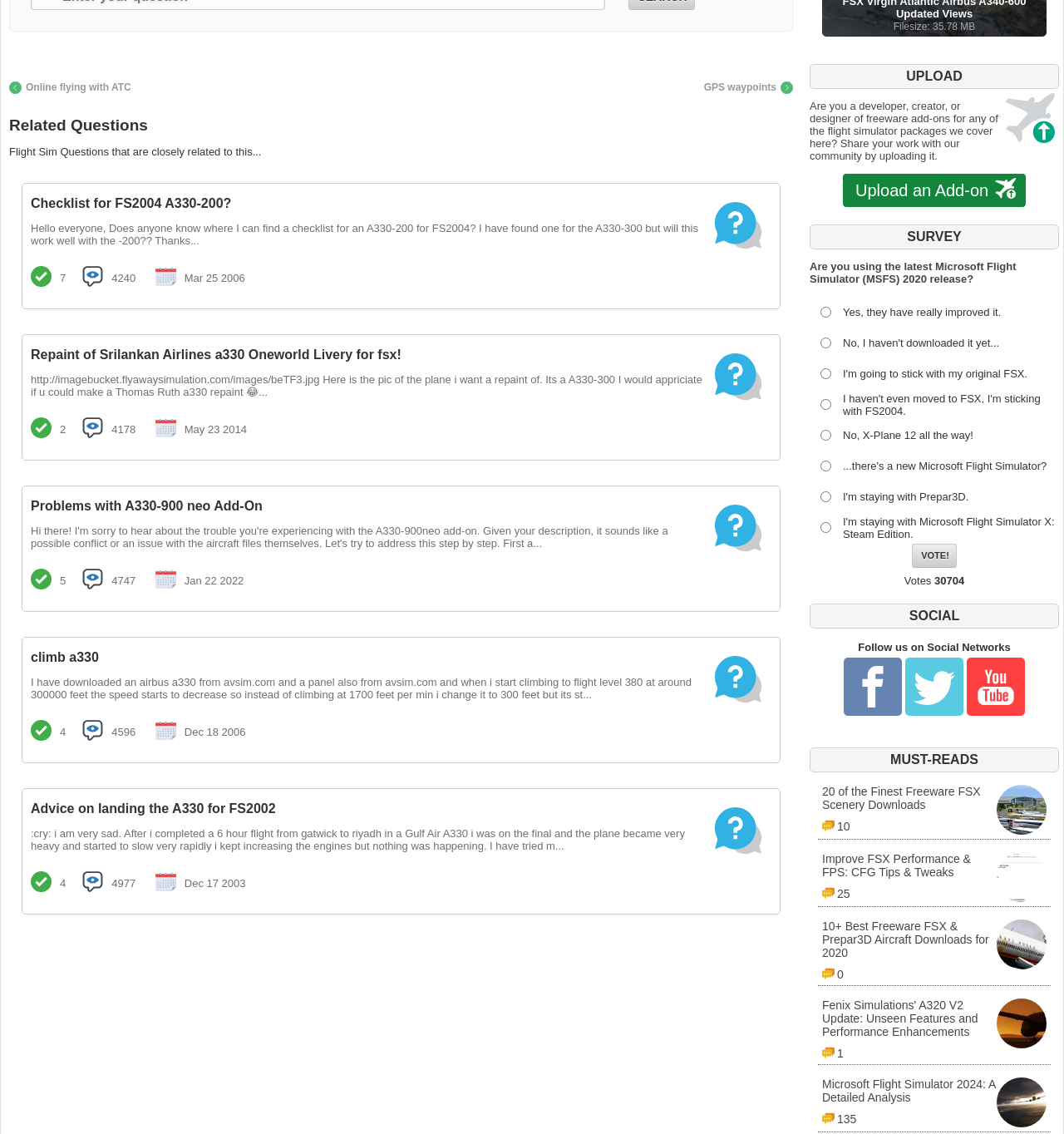Determine the coordinates of the bounding box that should be clicked to complete the instruction: "Click on 'Online flying with ATC'". The coordinates should be represented by four float numbers between 0 and 1: [left, top, right, bottom].

[0.009, 0.072, 0.123, 0.083]